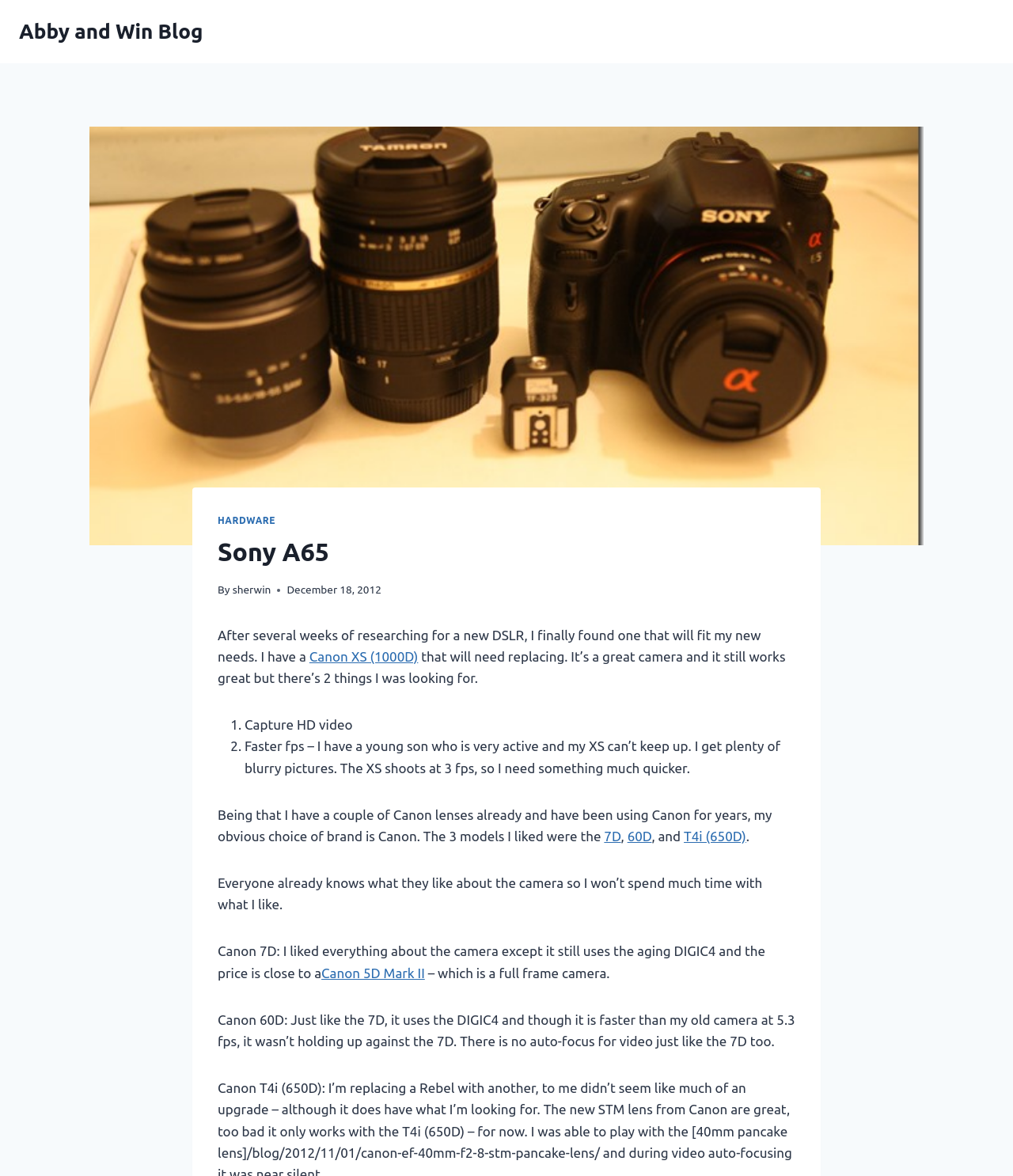Locate the bounding box coordinates of the element that needs to be clicked to carry out the instruction: "Read about Canon XS (1000D)". The coordinates should be given as four float numbers ranging from 0 to 1, i.e., [left, top, right, bottom].

[0.305, 0.552, 0.413, 0.564]